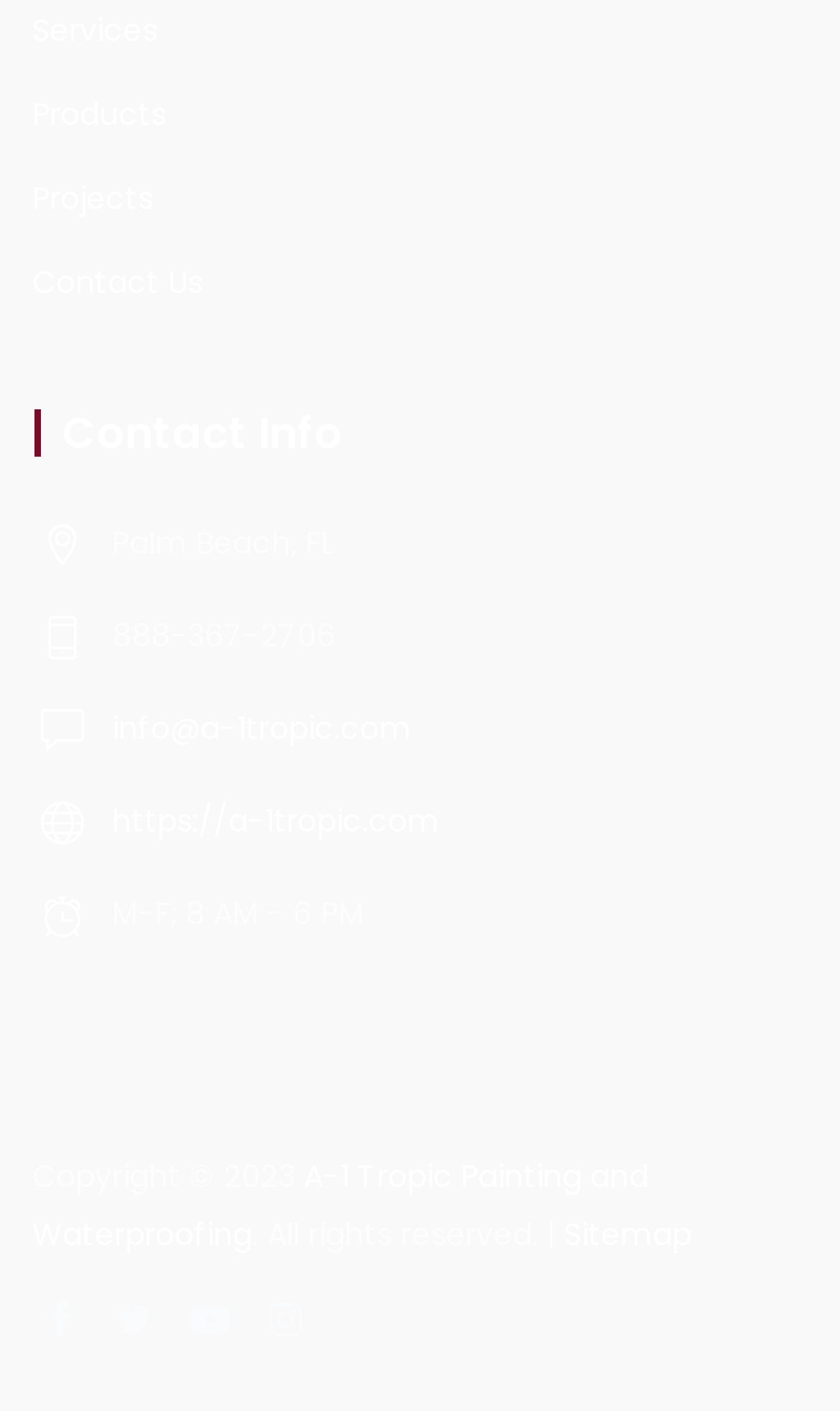Locate the bounding box coordinates of the clickable area to execute the instruction: "Send an email to info@a-1tropic.com". Provide the coordinates as four float numbers between 0 and 1, represented as [left, top, right, bottom].

[0.133, 0.5, 0.49, 0.531]